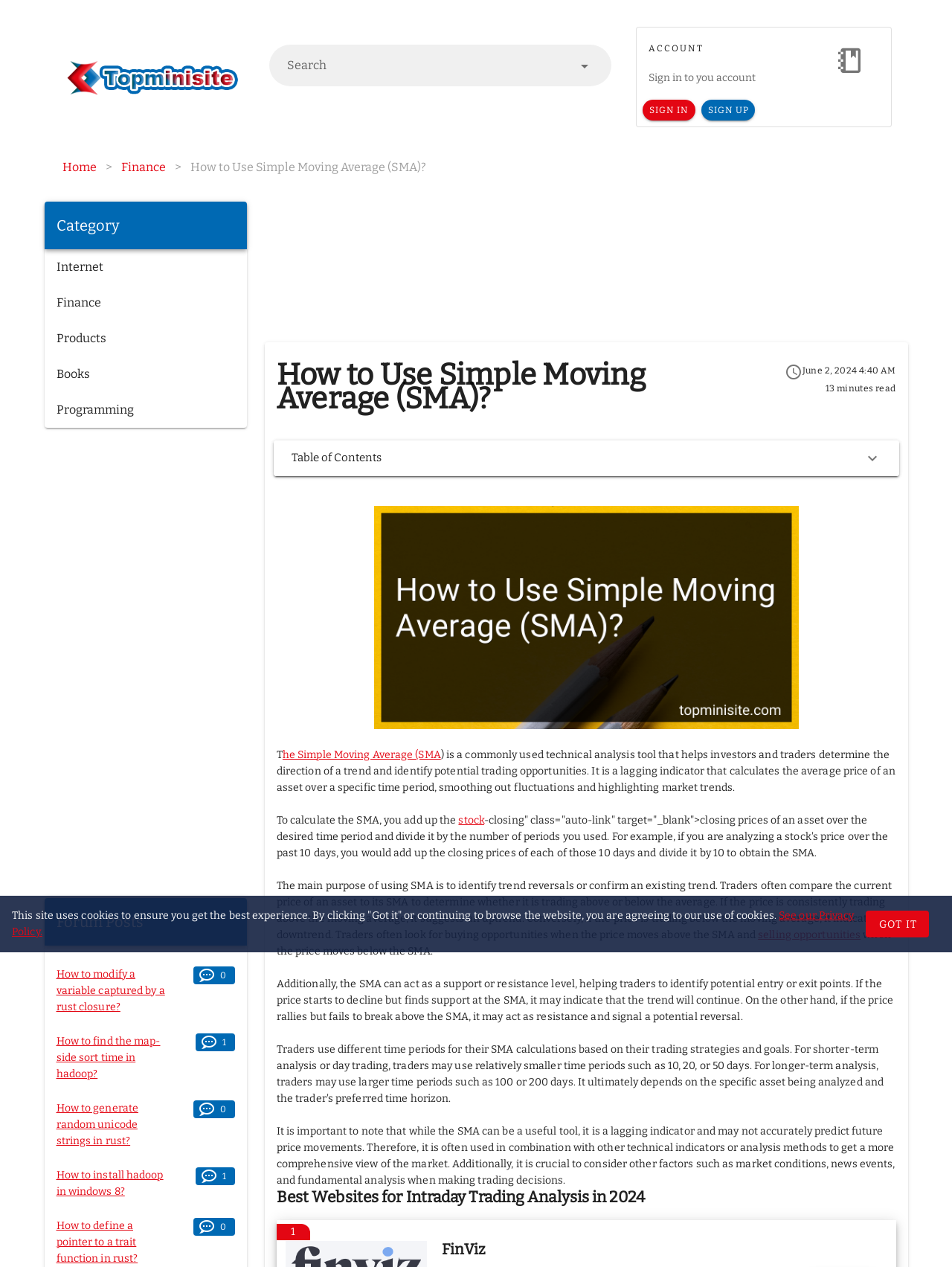Can you find the bounding box coordinates for the element to click on to achieve the instruction: "Sign in to your account"?

[0.675, 0.079, 0.73, 0.095]